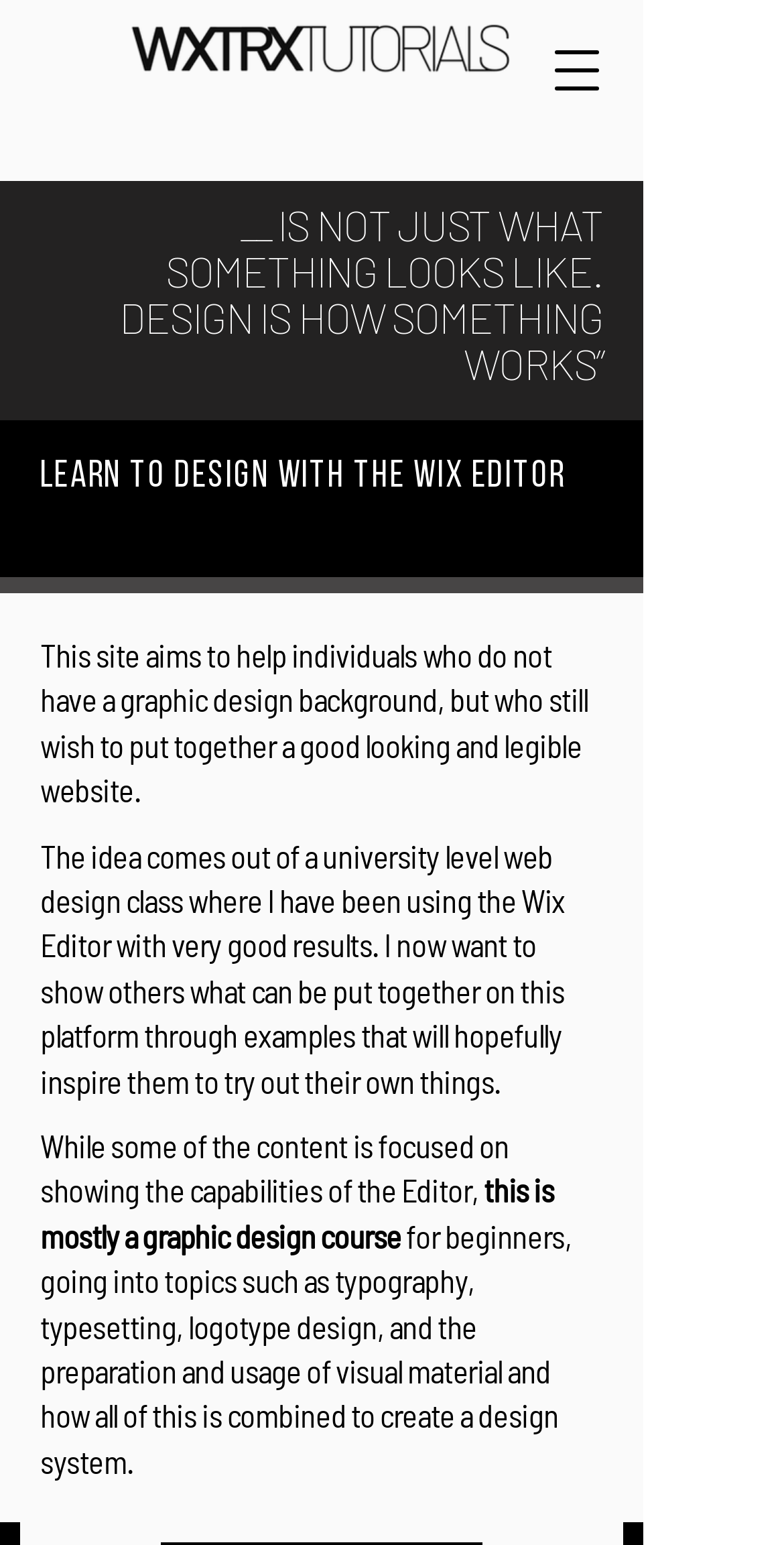What is the main heading of this webpage? Please extract and provide it.

__ IS NOT JUST WHAT SOMETHING LOOKS LIKE.
DESIGN IS HOW SOMETHING WORKS”